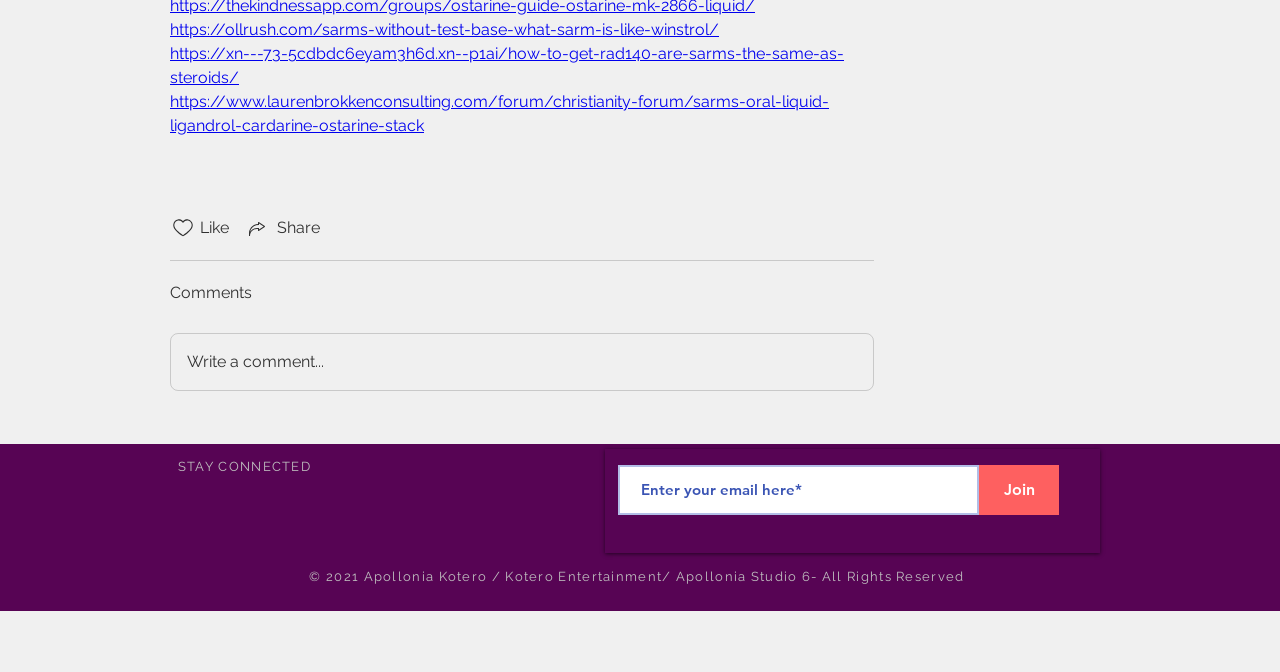What is the purpose of the 'Enter your email here*' textbox?
Please provide a single word or phrase as your answer based on the screenshot.

To enter an email address